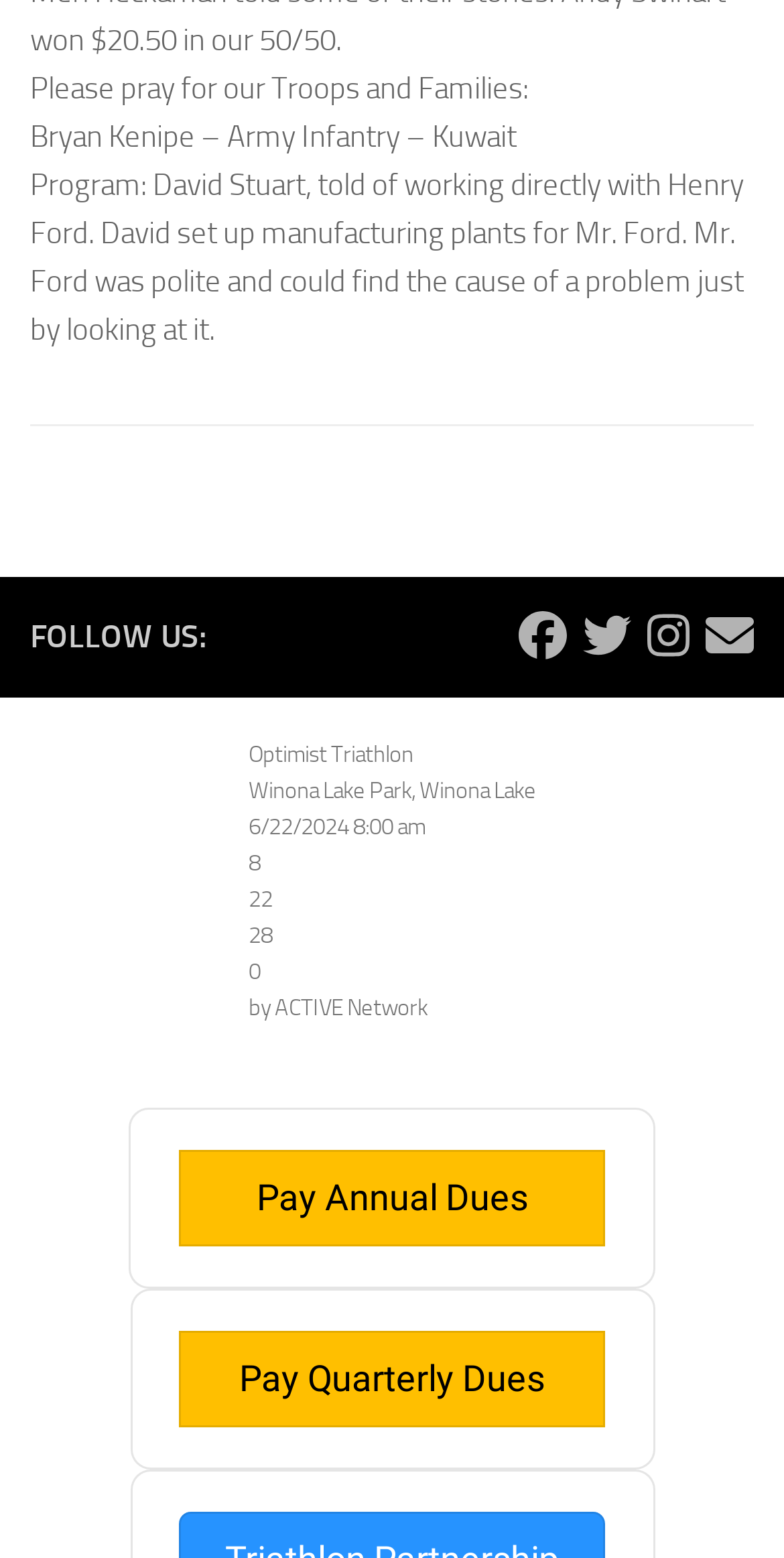Find the bounding box coordinates of the clickable element required to execute the following instruction: "Click the 'Hire Writer' button". Provide the coordinates as four float numbers between 0 and 1, i.e., [left, top, right, bottom].

None